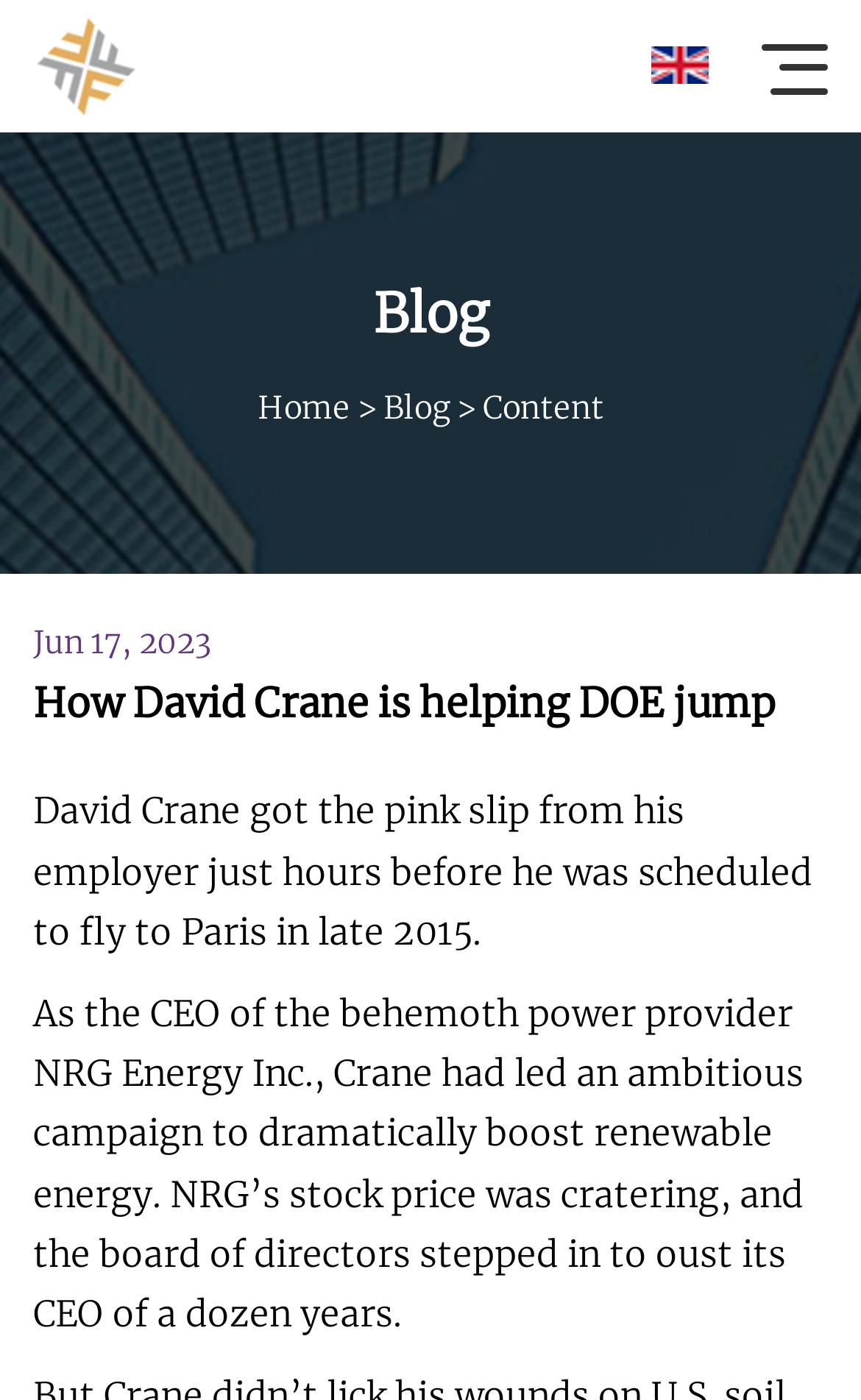Please give a succinct answer to the question in one word or phrase:
What is the name of the section above the main article?

Blog